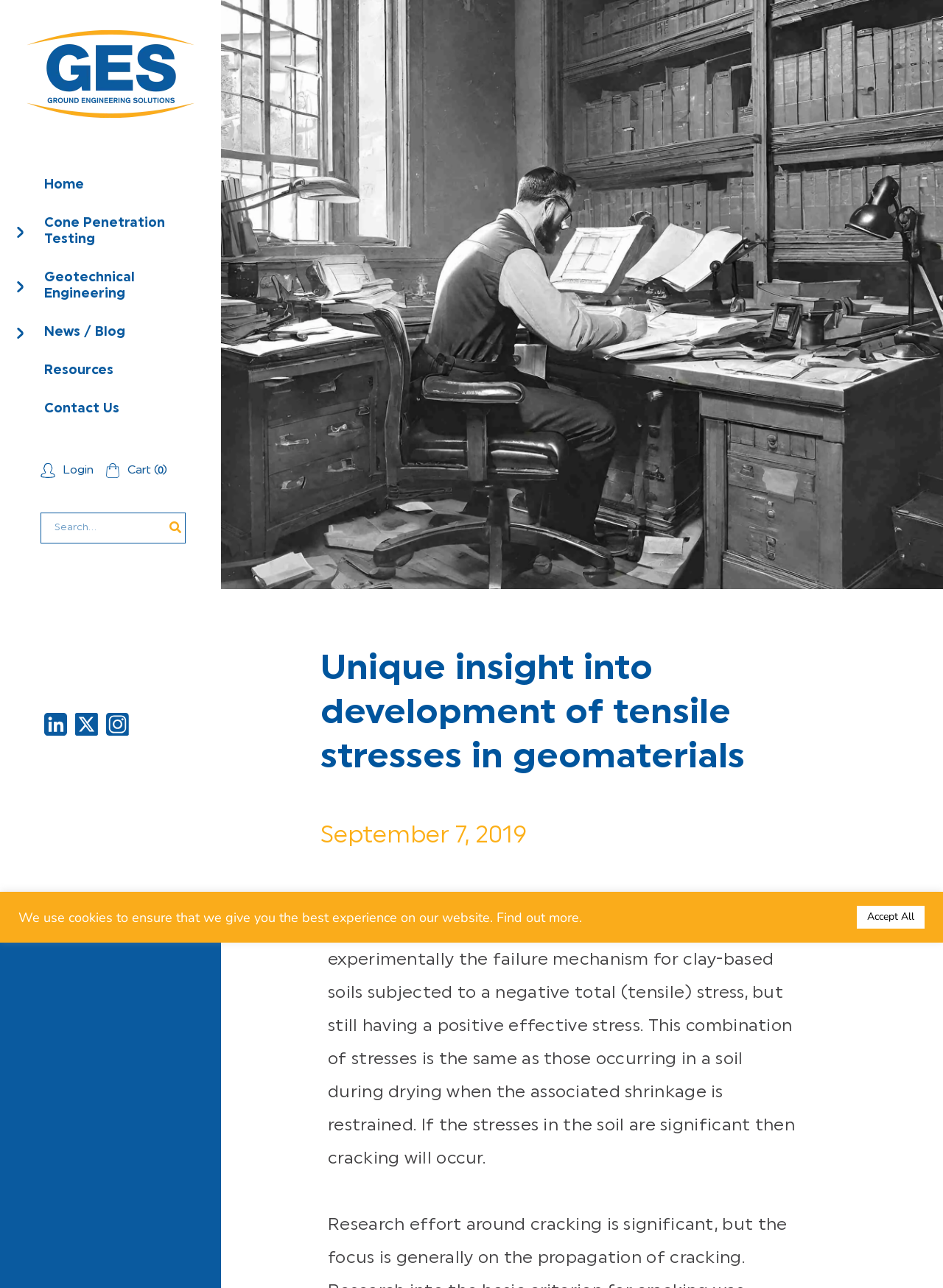Find the bounding box coordinates of the element to click in order to complete the given instruction: "Search for something."

[0.044, 0.398, 0.176, 0.421]